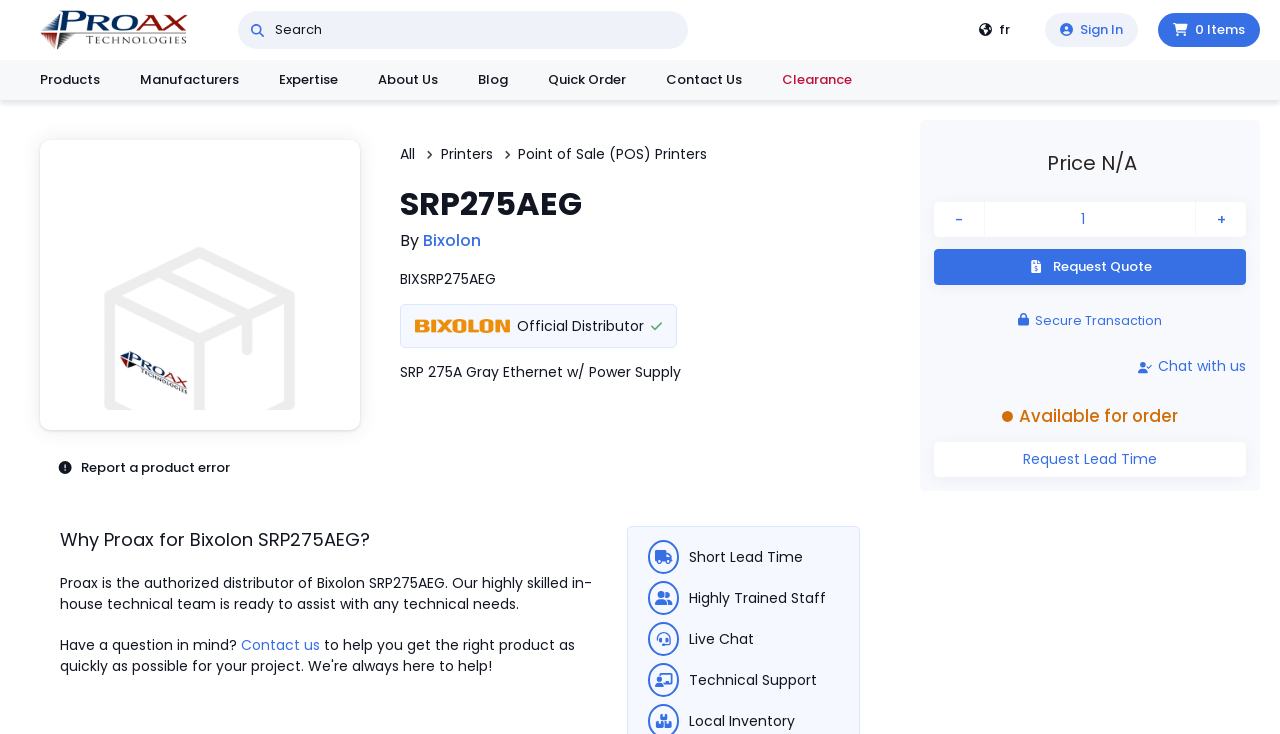Provide the bounding box coordinates of the area you need to click to execute the following instruction: "View Bixolon SRP275AEG product details".

[0.031, 0.191, 0.281, 0.586]